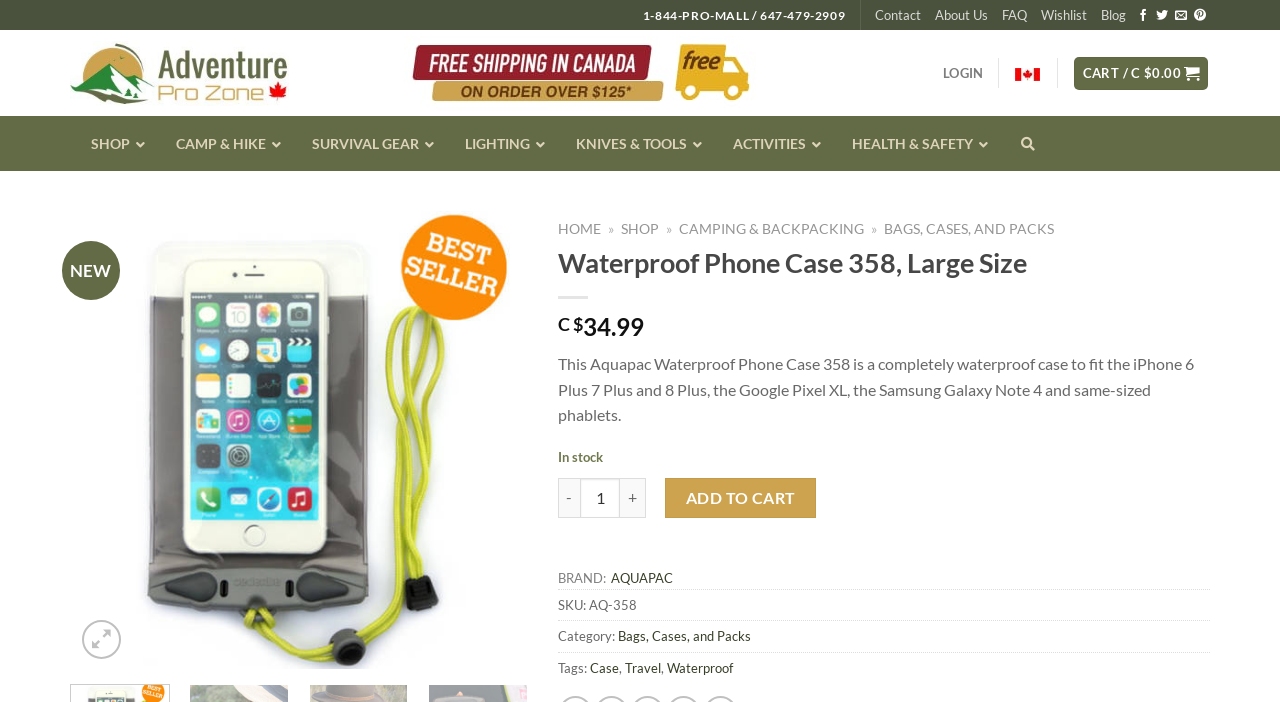Indicate the bounding box coordinates of the element that needs to be clicked to satisfy the following instruction: "Login". The coordinates should be four float numbers between 0 and 1, i.e., [left, top, right, bottom].

[0.737, 0.079, 0.768, 0.13]